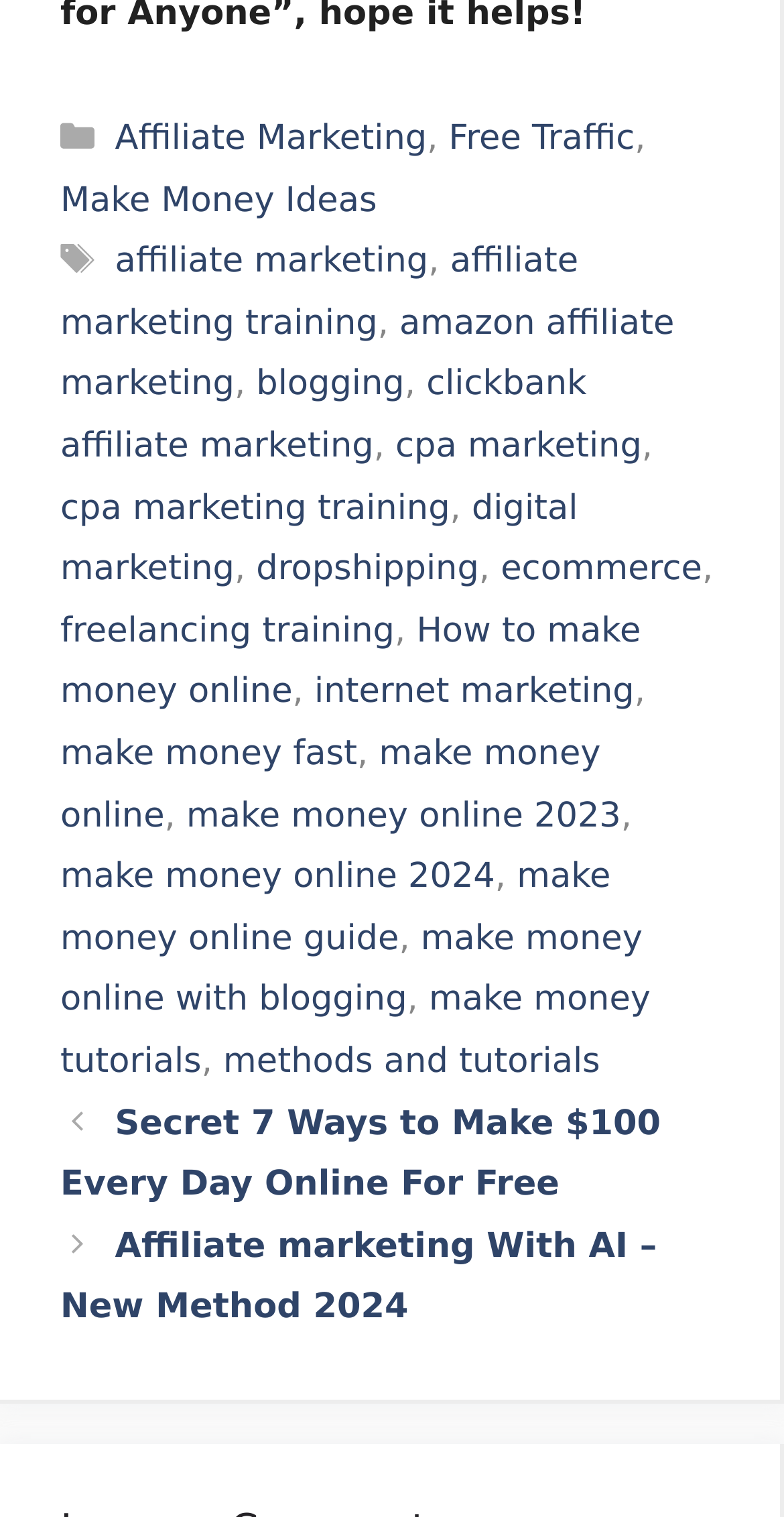Identify the bounding box for the UI element described as: "make money online 2023". The coordinates should be four float numbers between 0 and 1, i.e., [left, top, right, bottom].

[0.238, 0.524, 0.792, 0.551]